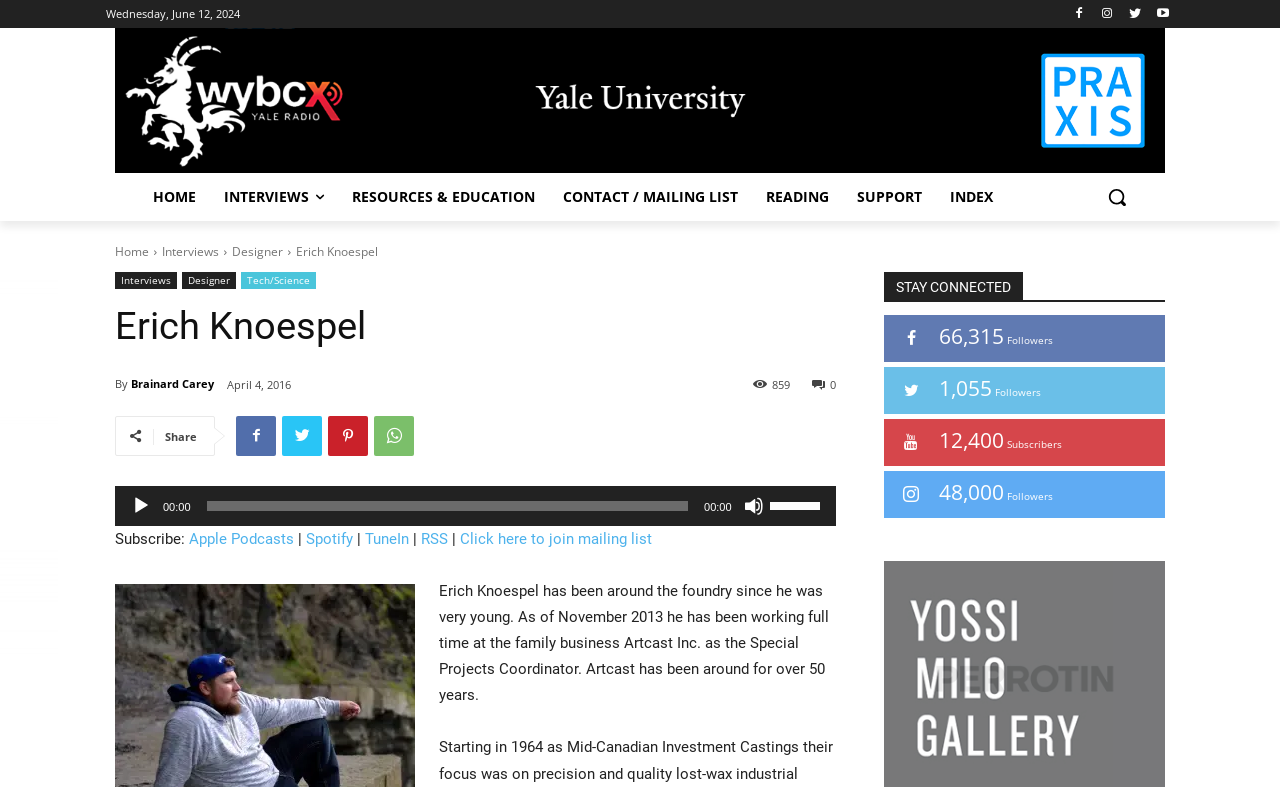How many followers does the website have on Twitter?
Kindly offer a comprehensive and detailed response to the question.

I found this answer by looking at the social media links section, which includes a link to Twitter with a label ' 66,315 Followers'.